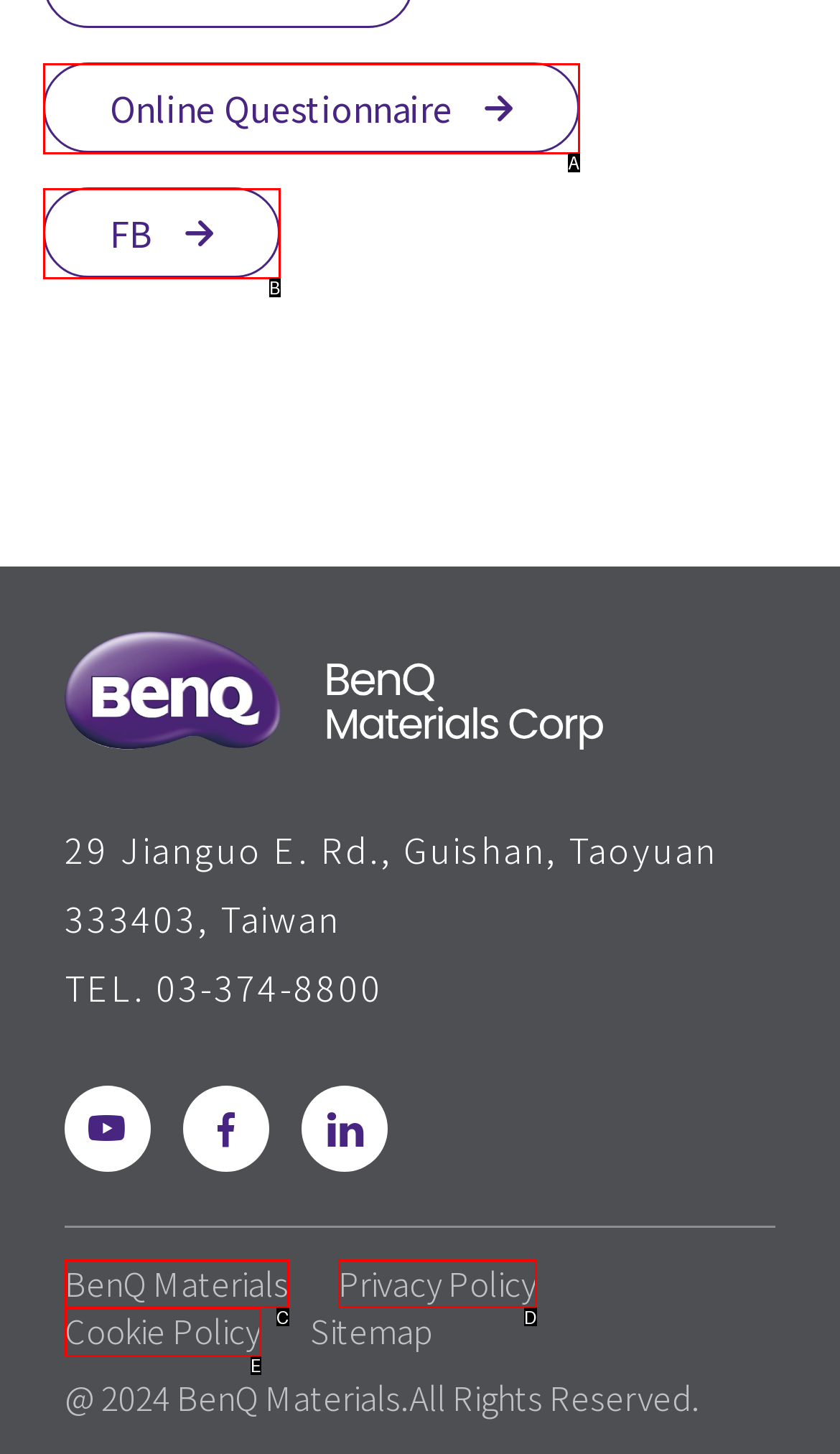Choose the letter that best represents the description: BenQ Materials. Provide the letter as your response.

C